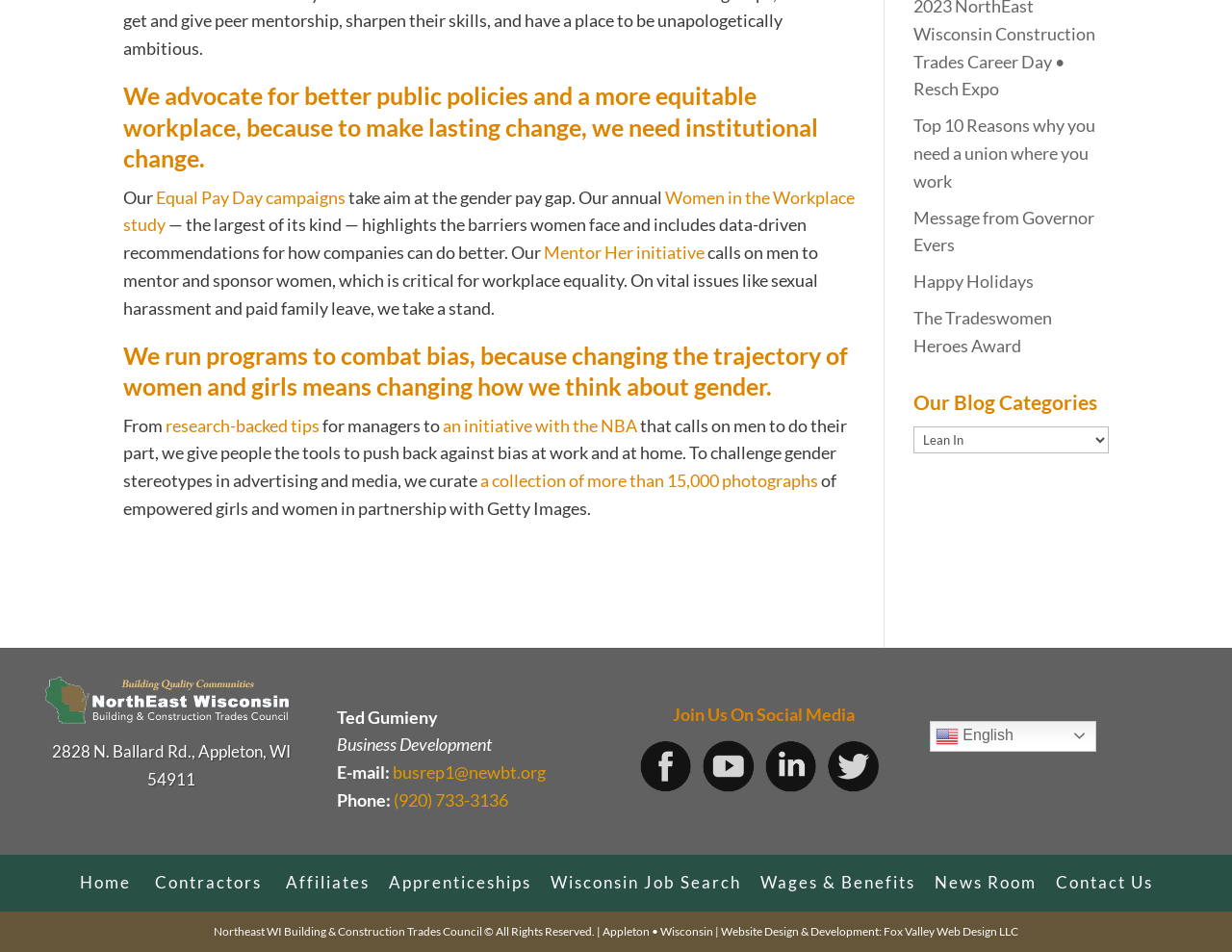Provide the bounding box coordinates of the UI element that matches the description: "Happy Holidays".

[0.741, 0.284, 0.839, 0.307]